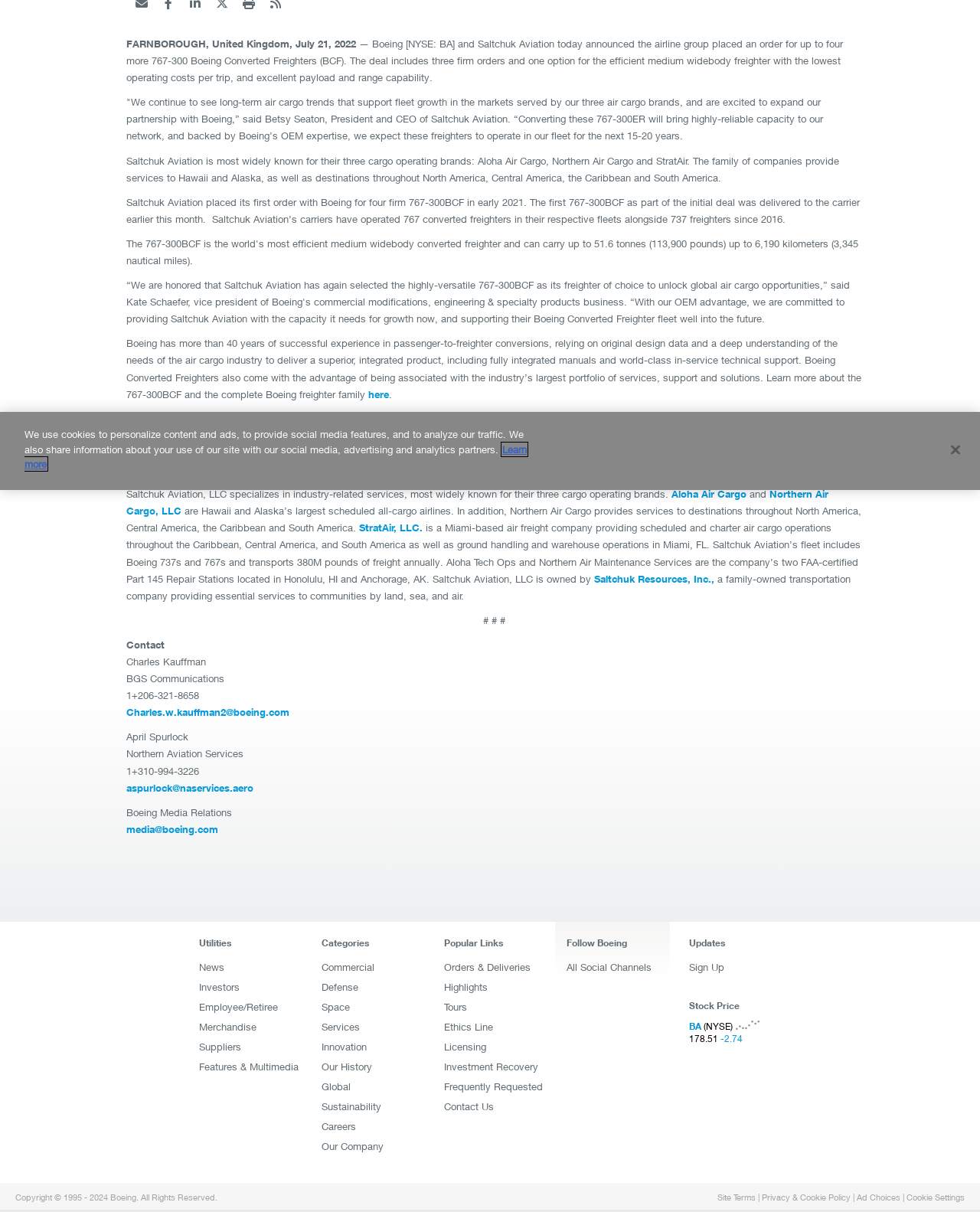Given the webpage screenshot and the description, determine the bounding box coordinates (top-left x, top-left y, bottom-right x, bottom-right y) that define the location of the UI element matching this description: Investors

[0.203, 0.809, 0.245, 0.819]